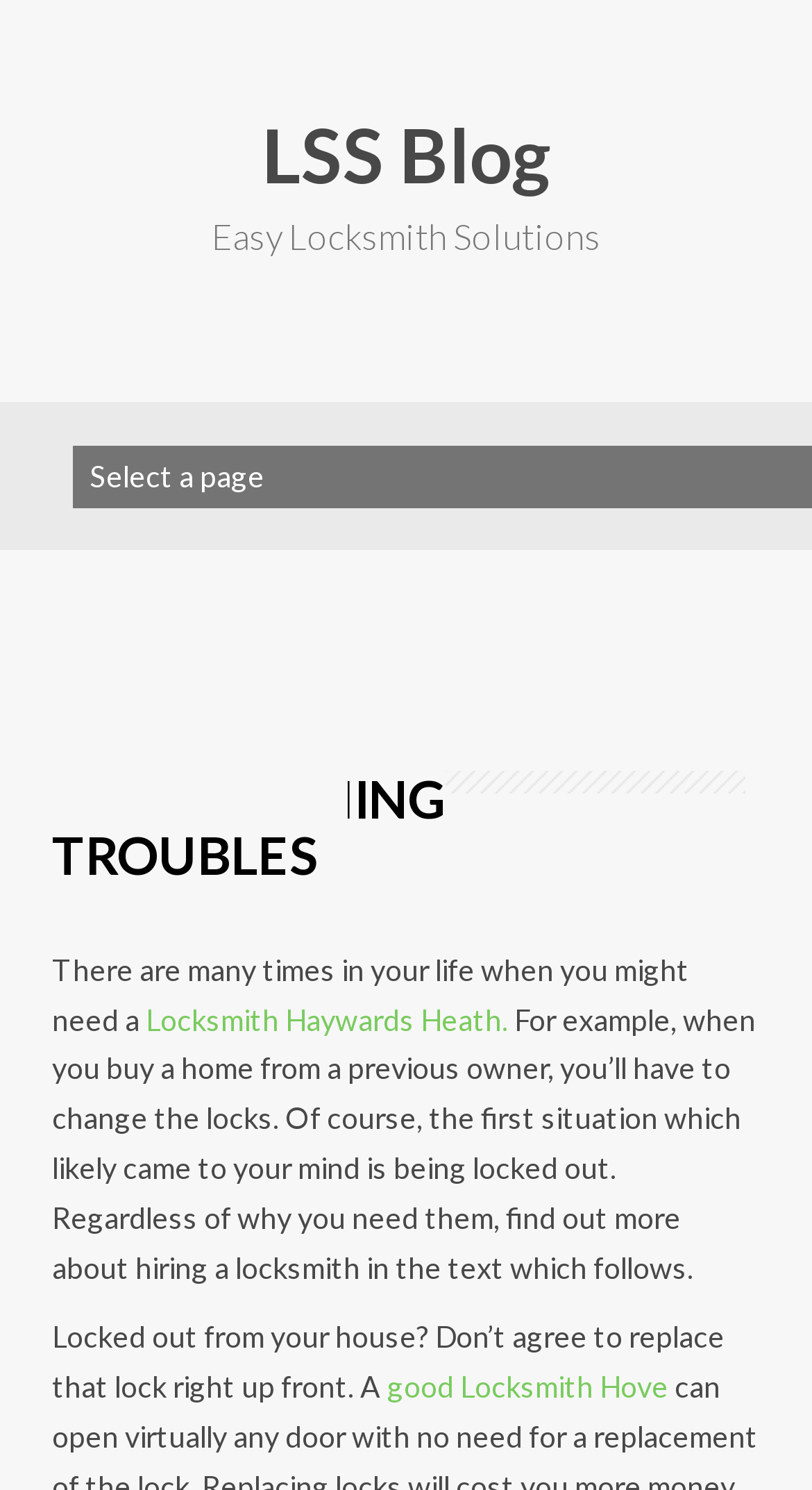What is the first situation that comes to mind when needing a locksmith?
Answer the question with a detailed explanation, including all necessary information.

According to the text, 'Of course, the first situation which likely came to your mind is being locked out.' This indicates that being locked out is the first situation that comes to mind when needing a locksmith.